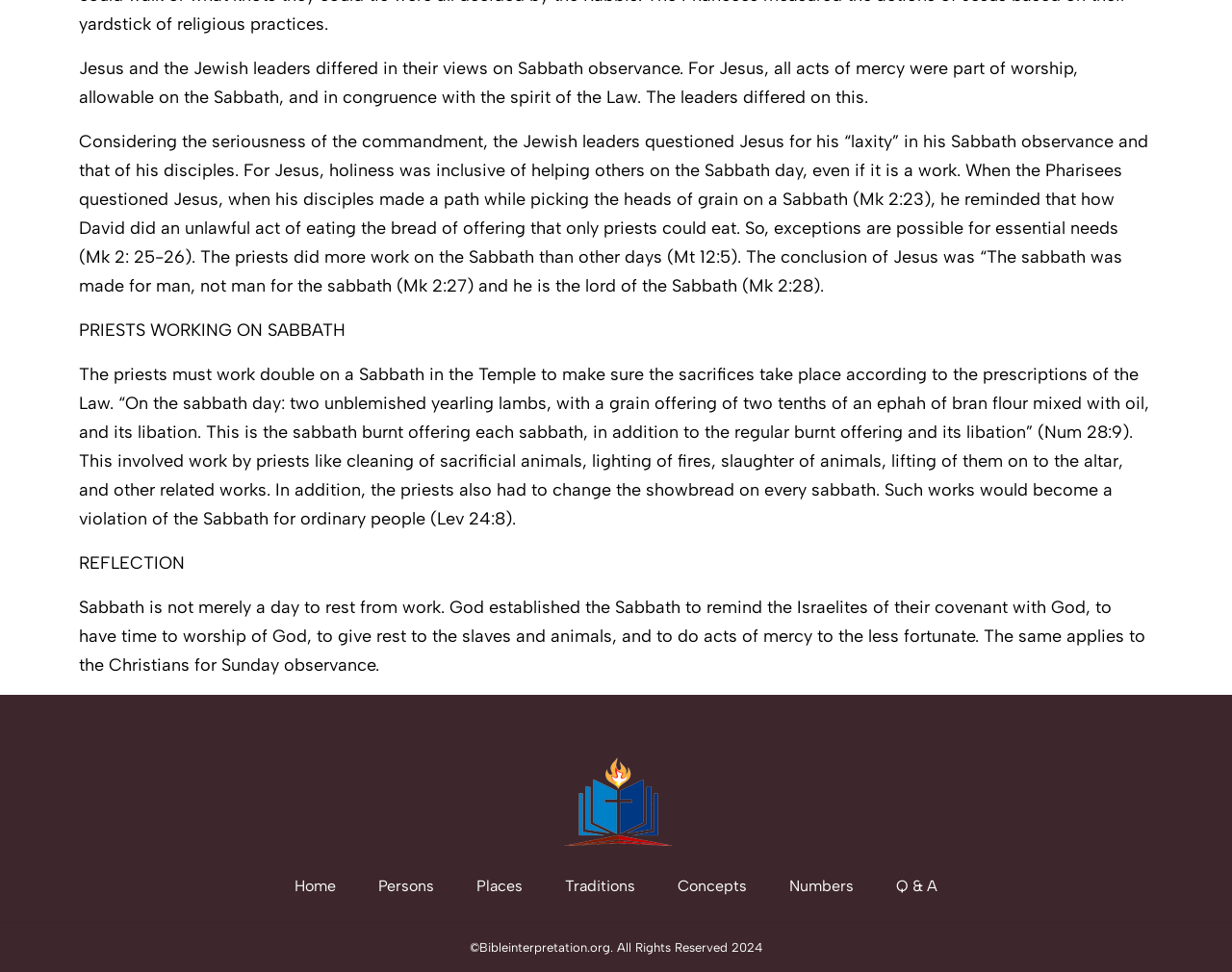What is the role of priests on the Sabbath?
Look at the image and respond with a one-word or short phrase answer.

Work double